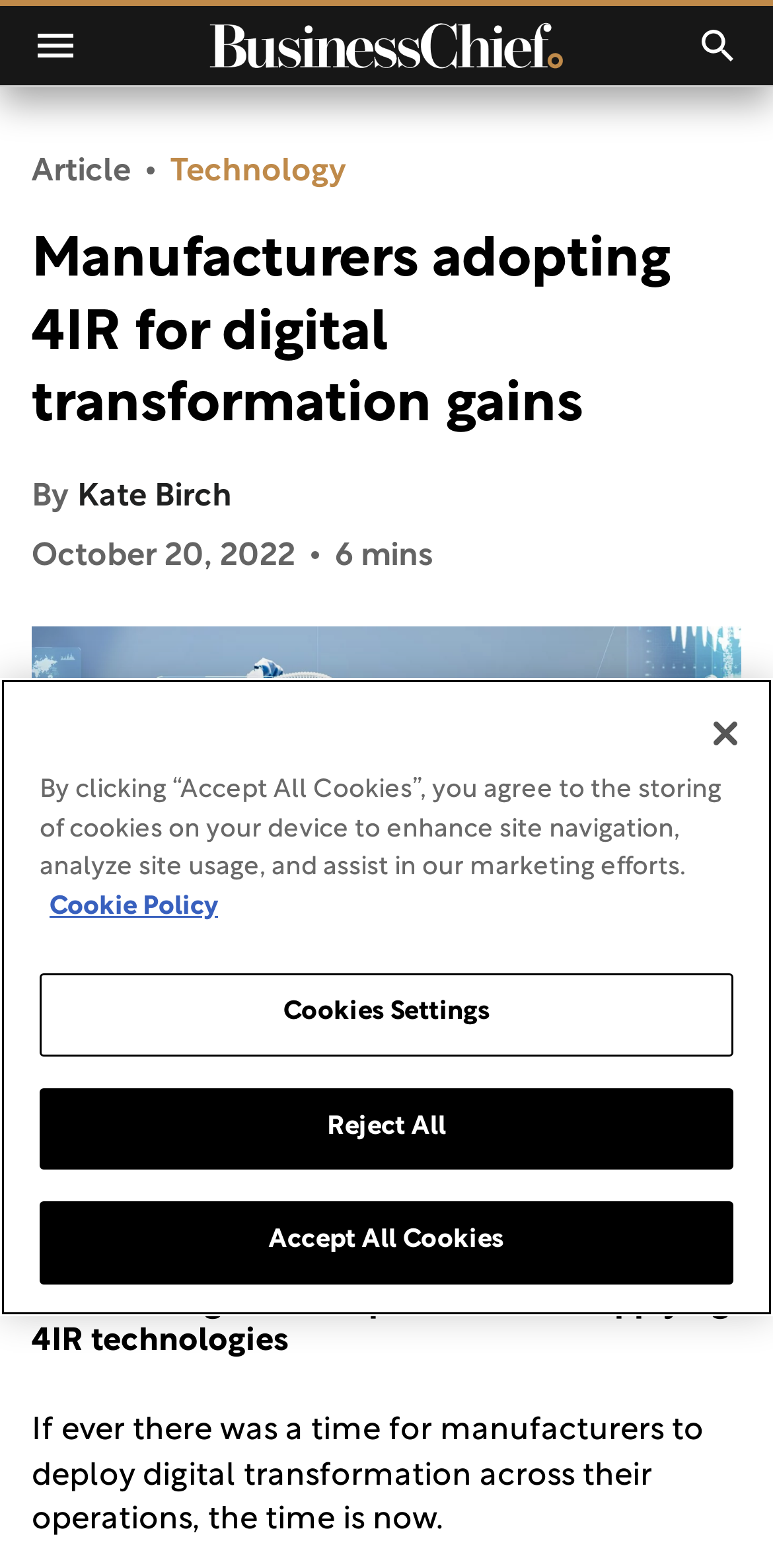Elaborate on the different components and information displayed on the webpage.

The webpage is about manufacturers adopting 4IR technologies for digital transformation gains. At the top left, there is a button to toggle the menu, accompanied by a small icon. On the top right, there is another button to toggle the search function, also accompanied by a small icon. 

Below these buttons, there are three horizontal tabs: "Article", "Technology", and others not mentioned. The main title of the webpage, "Manufacturers adopting 4IR for digital transformation gains", is prominently displayed in the middle of the top section. 

The author of the article, "Kate Birch", is credited below the title, along with the date "October 20, 2022", and the estimated reading time of "6 mins". The main content of the article starts with a paragraph discussing the benefits of applying 4IR technologies, followed by another paragraph emphasizing the importance of digital transformation for manufacturers.

At the bottom of the page, there is a cookie banner with a privacy alert dialog. The dialog explains the use of cookies on the website and provides options to customize cookie settings, reject all cookies, or accept all cookies. There is also a "Close" button to dismiss the dialog.